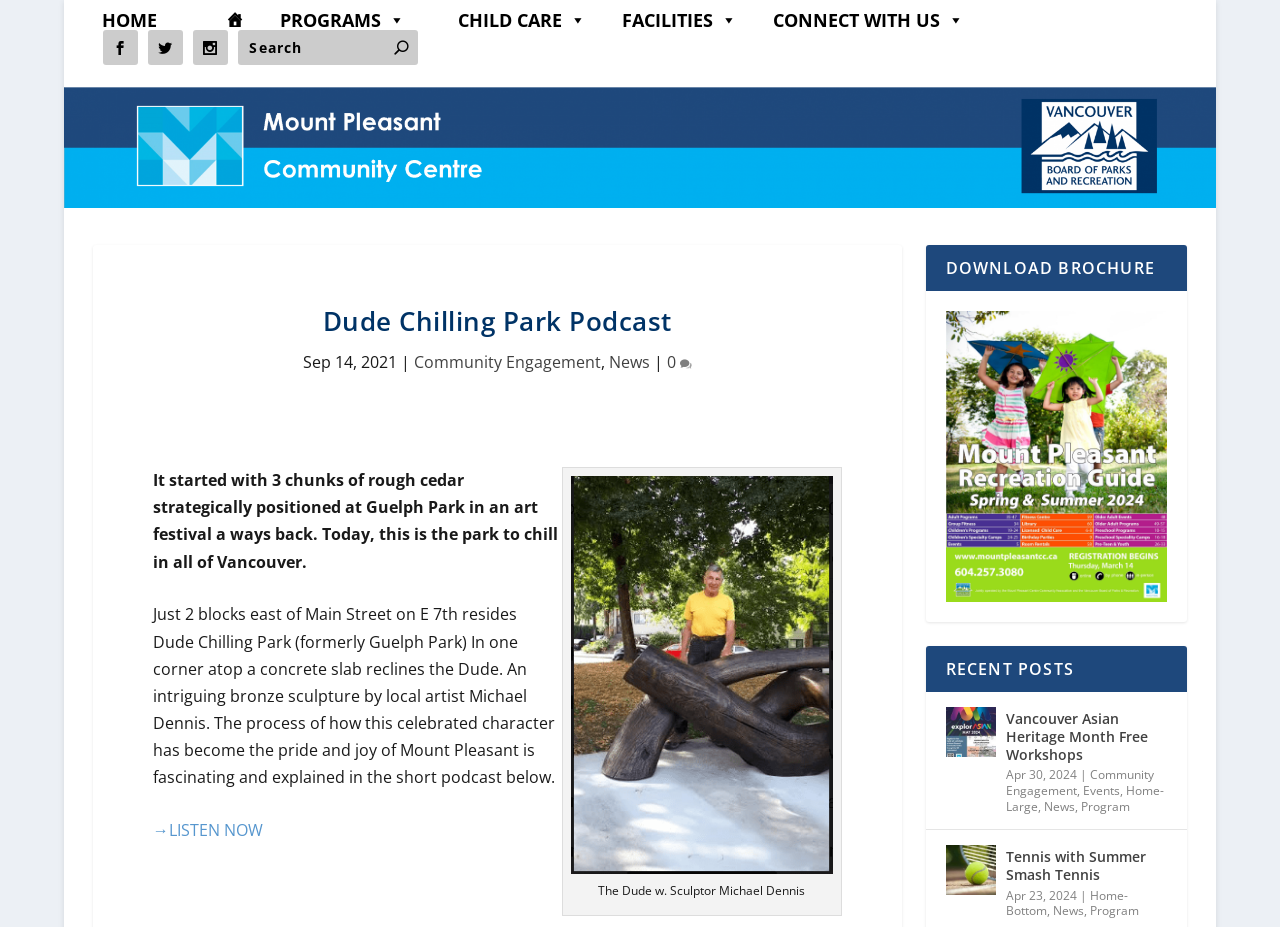Pinpoint the bounding box coordinates of the clickable element needed to complete the instruction: "View the recent post about Vancouver Asian Heritage Month". The coordinates should be provided as four float numbers between 0 and 1: [left, top, right, bottom].

[0.739, 0.763, 0.778, 0.817]